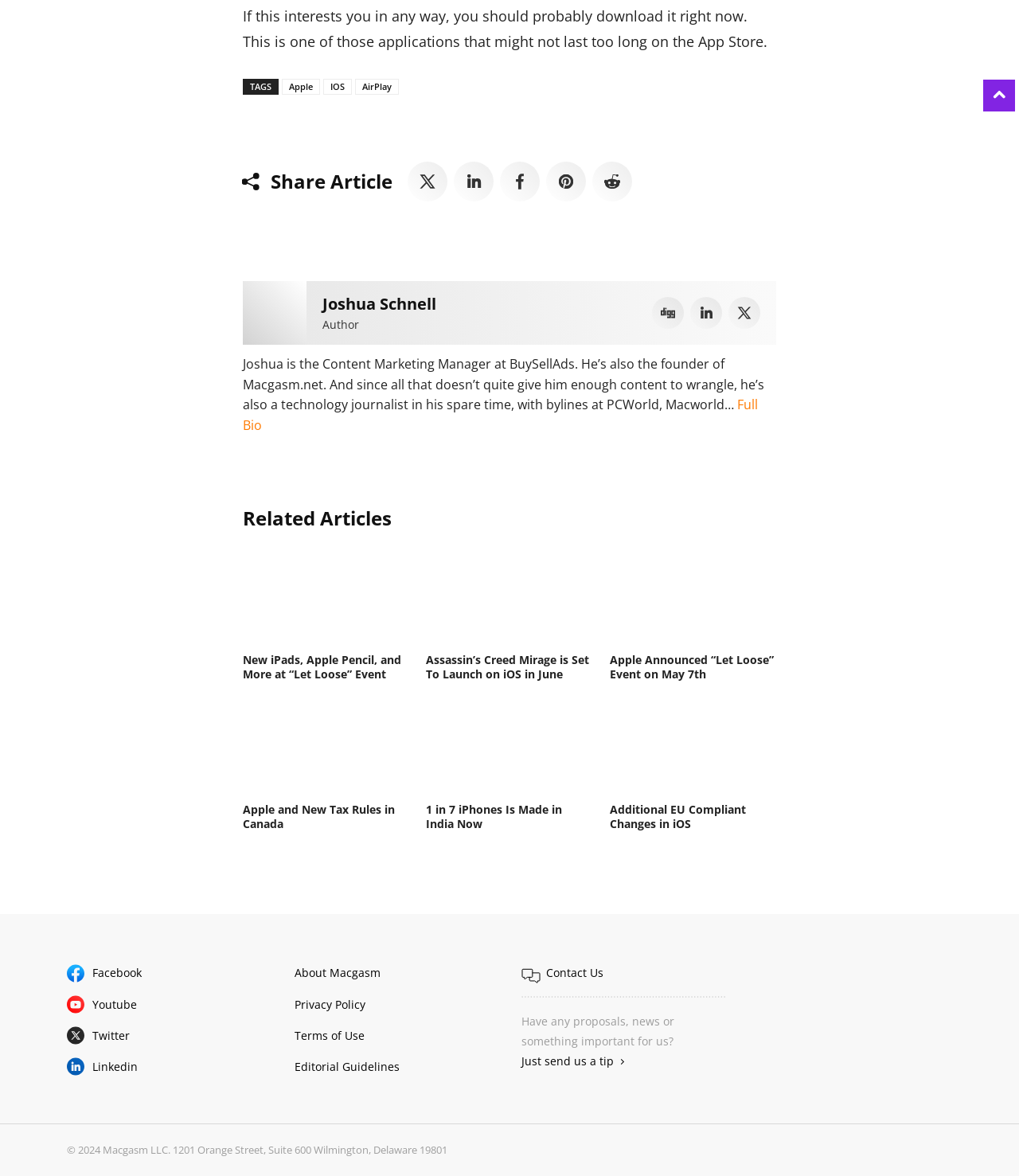Answer succinctly with a single word or phrase:
What is the purpose of the 'Share Article' button?

To share the article on social media